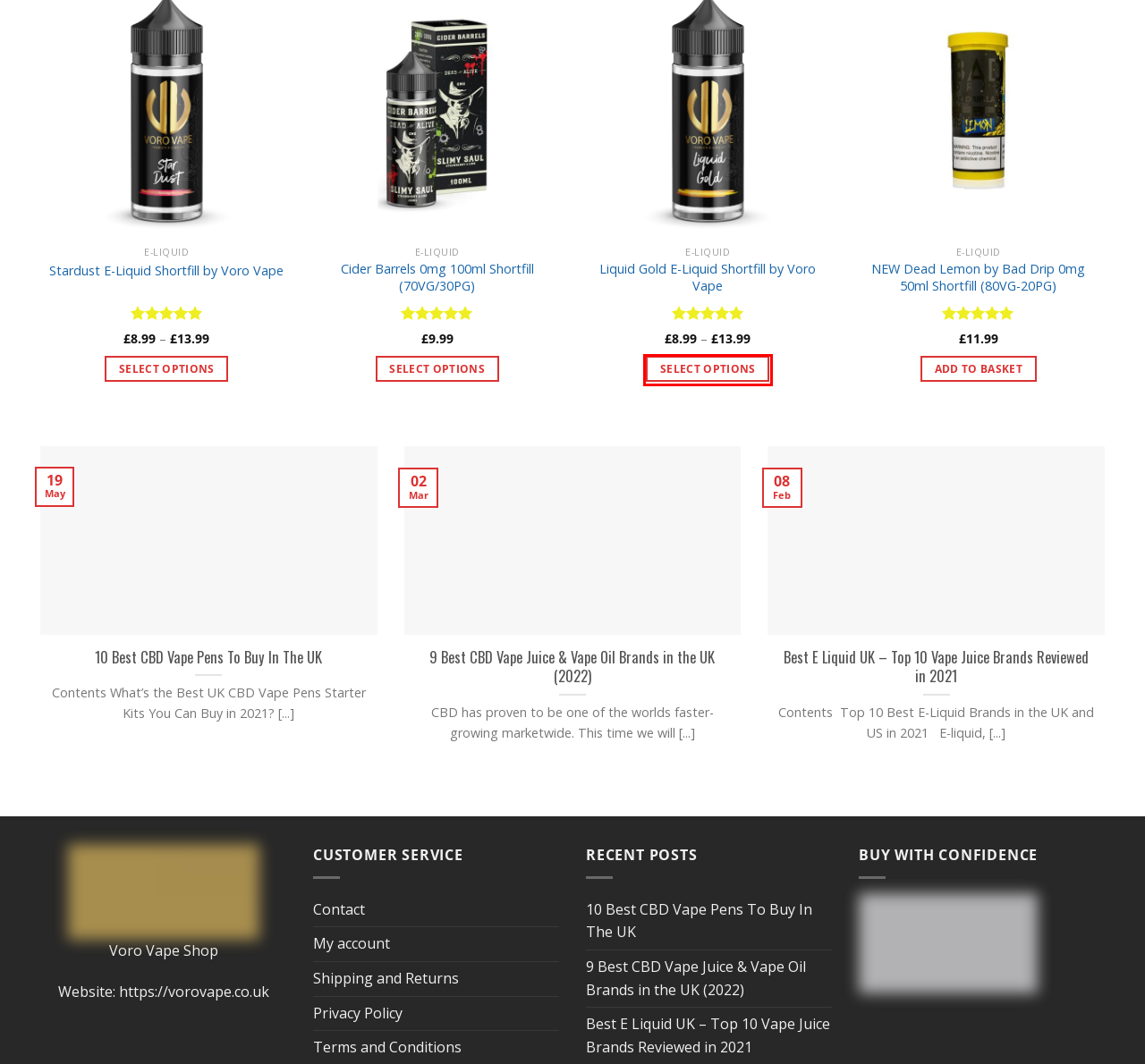Assess the screenshot of a webpage with a red bounding box and determine which webpage description most accurately matches the new page after clicking the element within the red box. Here are the options:
A. 9 Best CBD Vape Juice UK in 2022 – Voro Vape
B. Liquid Gold E-Liquid Shortfill by Voro Vape – Voro Vape
C. Cider Barrels 0mg 100ml Shortfill (70VG/30PG) – Voro Vape
D. Stardust E-Liquid Shortfill by Voro Vape – Voro Vape
E. NEW Dead Lemon by Bad Drip 0mg 50ml Shortfill (80VG-20PG) – Voro Vape
F. Best E-Liquid UK to Buy in 2021: Top 10 Vape Juice Brands | Voro Vape
G. Cart – Voro Vape
H. 10 Best CBD Vape Pens To Buy In The UK – Voro Vape

B